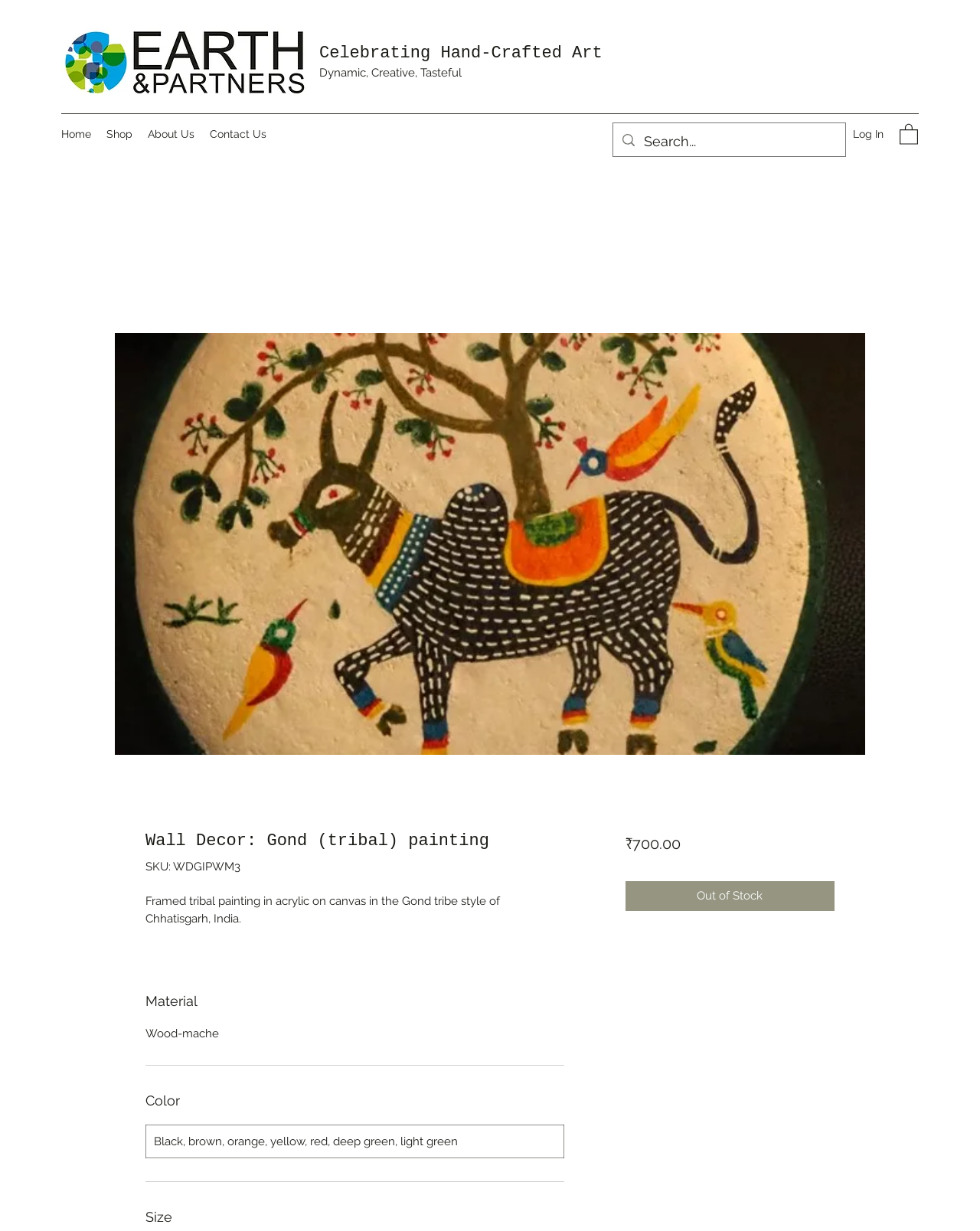Can you identify the bounding box coordinates of the clickable region needed to carry out this instruction: 'Check the price of the product'? The coordinates should be four float numbers within the range of 0 to 1, stated as [left, top, right, bottom].

[0.638, 0.678, 0.694, 0.693]